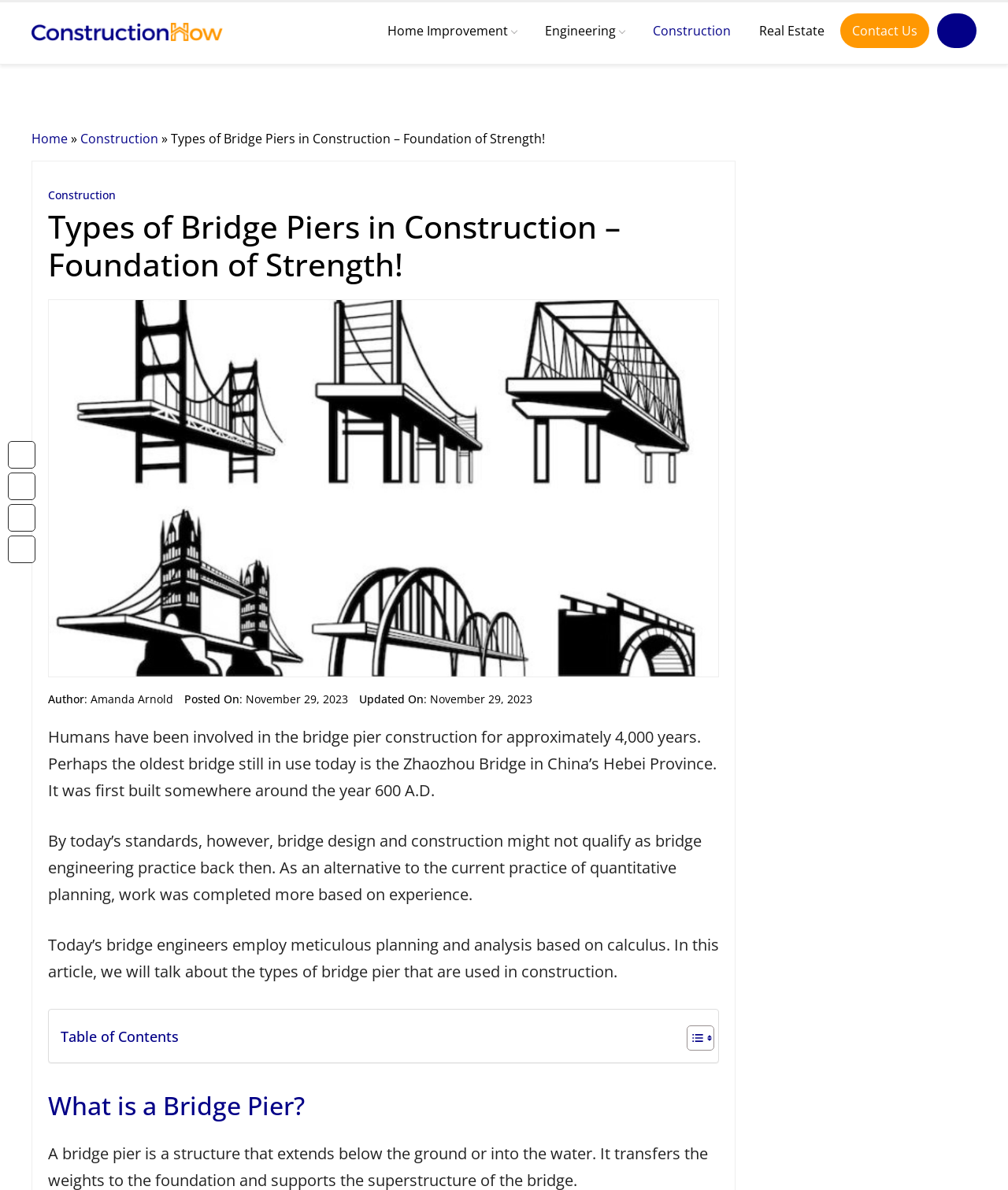What is the topic of this webpage?
Use the screenshot to answer the question with a single word or phrase.

Bridge Piers in Construction